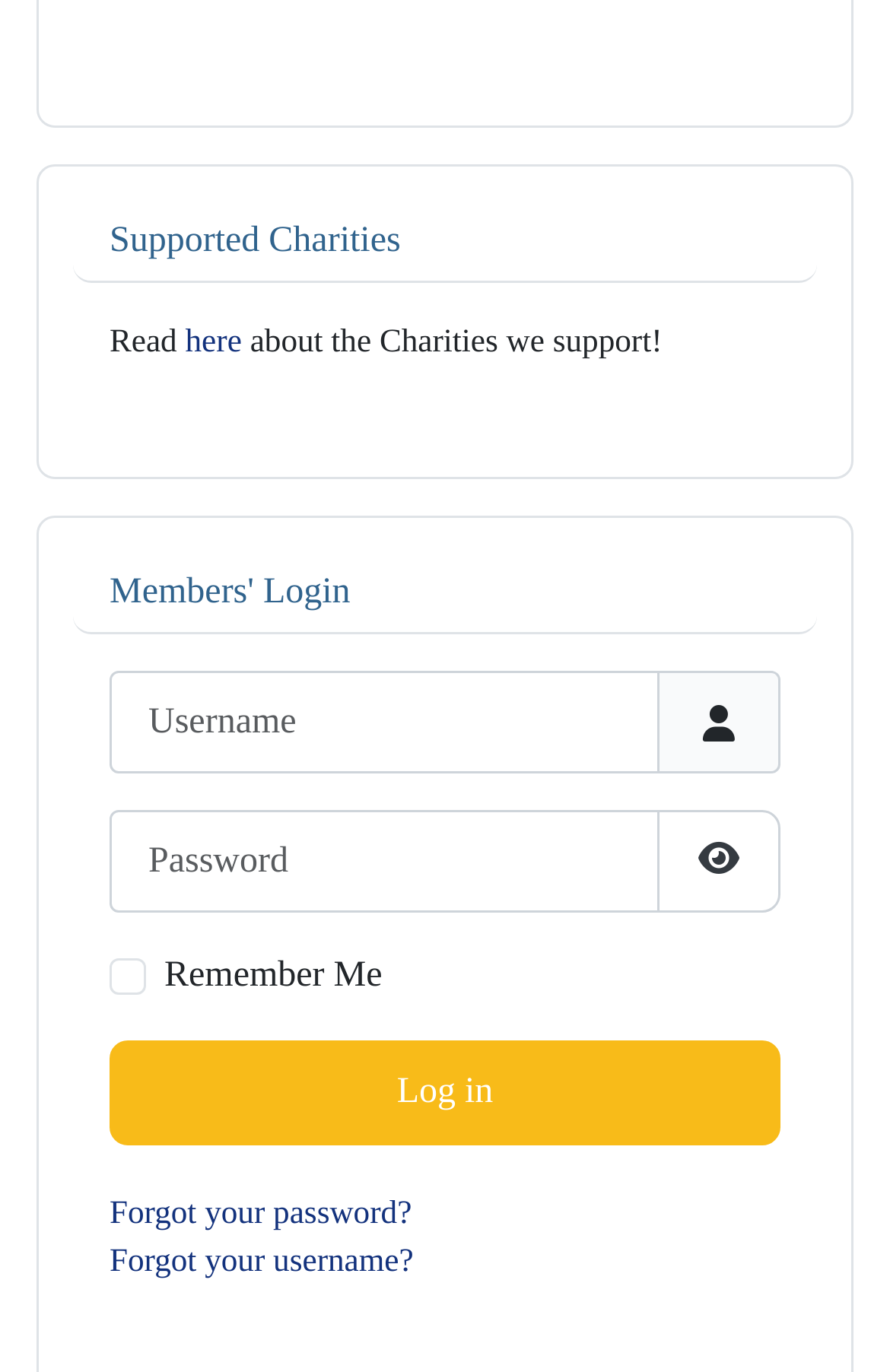Locate the bounding box coordinates of the segment that needs to be clicked to meet this instruction: "Forgot your password?".

[0.123, 0.871, 0.463, 0.897]